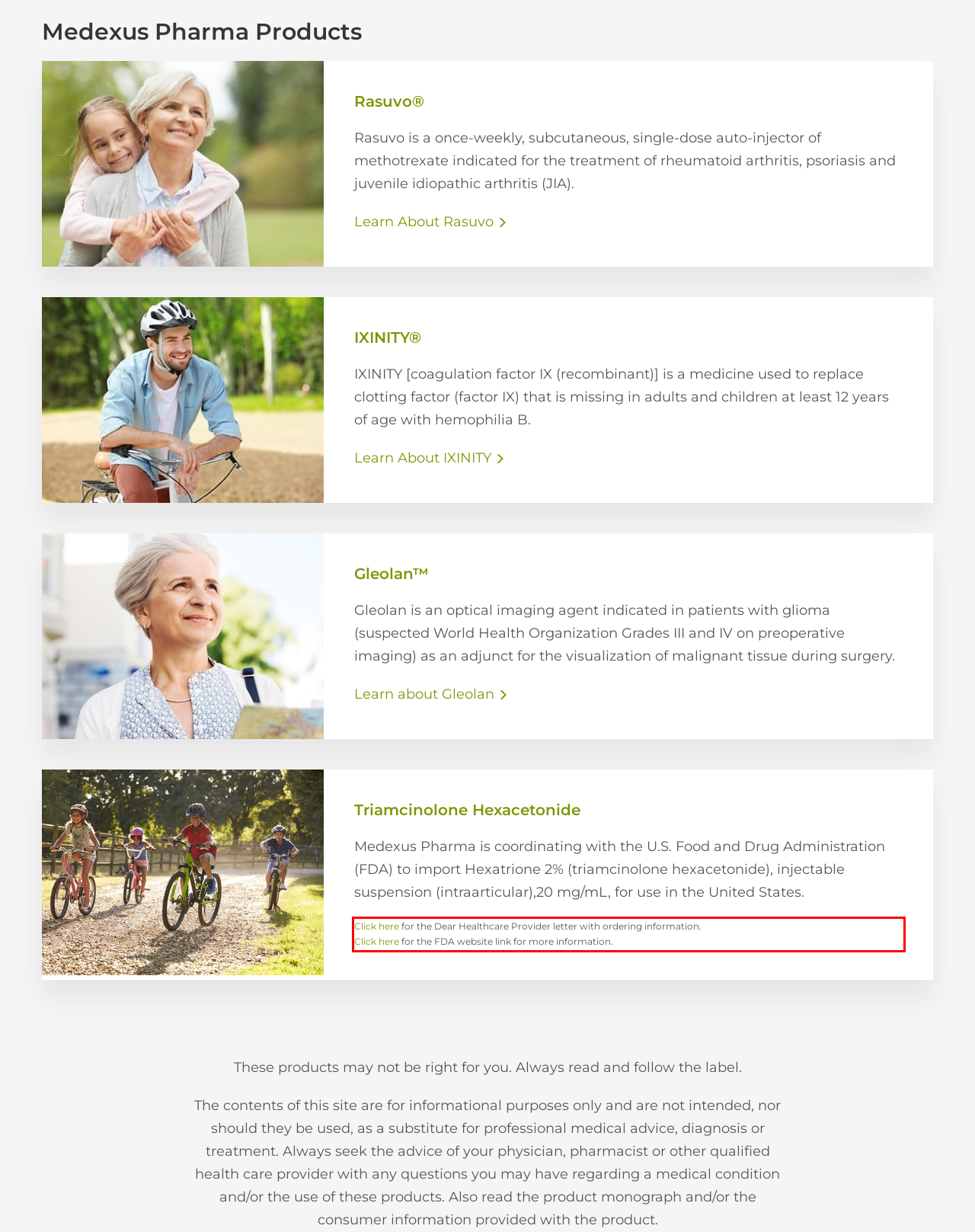Review the webpage screenshot provided, and perform OCR to extract the text from the red bounding box.

Click here for the Dear Healthcare Provider letter with ordering information. Click here for the FDA website link for more information.